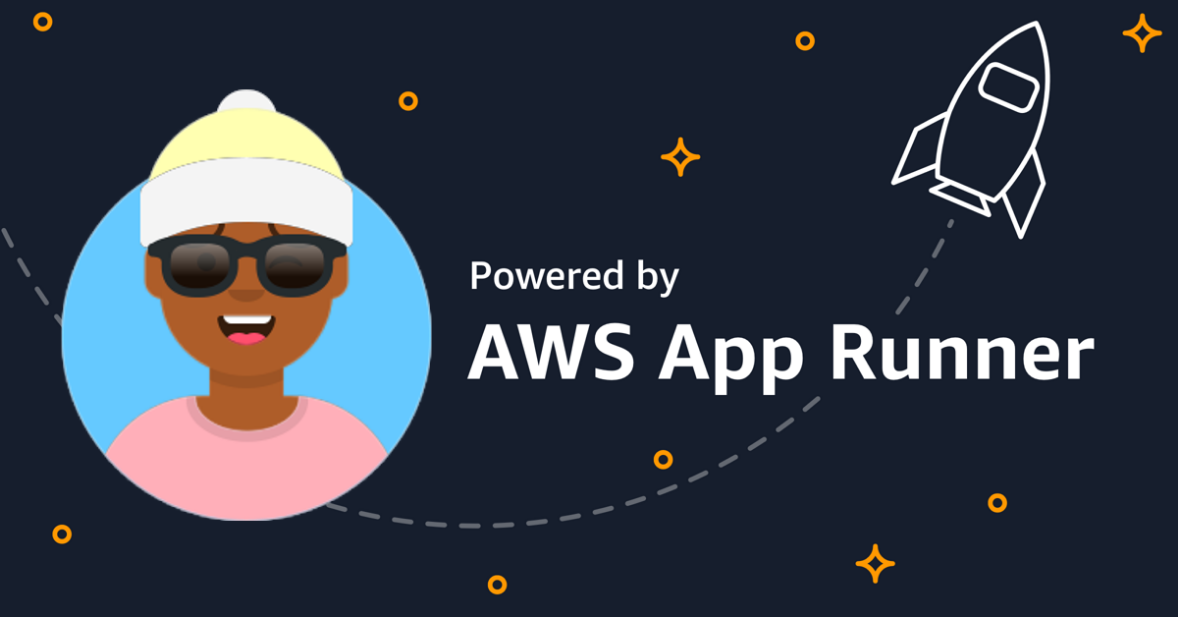Describe the scene depicted in the image with great detail.

The image features a cheerful, animated character with a warm smile, wearing sunglasses and a light yellow beanie. This character is depicted against a circular blue background, creating a friendly and inviting appearance. To the right, the text "Powered by AWS App Runner" is prominently displayed, indicating a technology connection. Surrounding the character and text are playful elements, including small stars and circular icons, all set against a dark background that enhances the vibrant colors. This engaging visual represents the innovative spirit of using AWS App Runner in app development, conveying both fun and functionality.